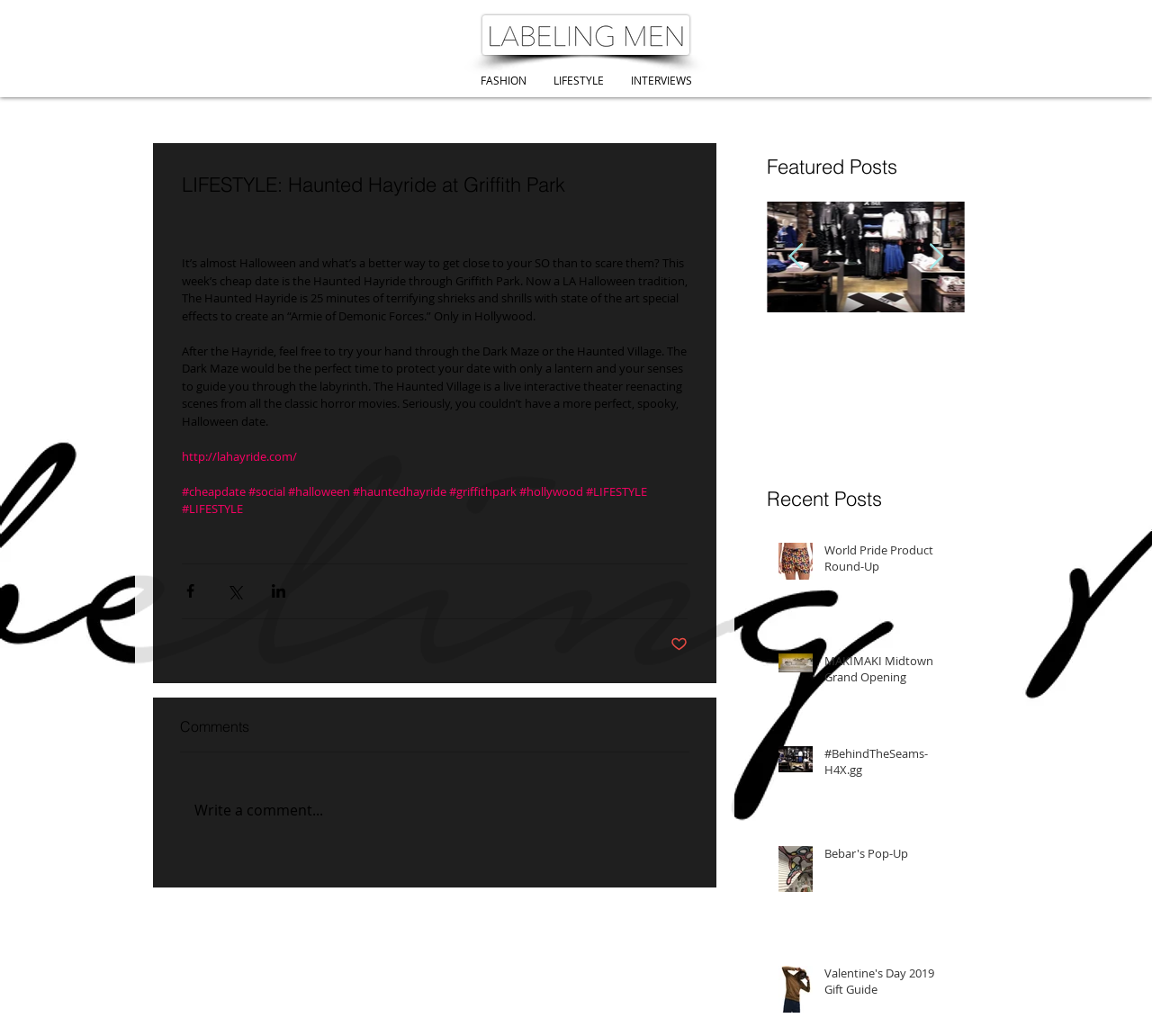Find and specify the bounding box coordinates that correspond to the clickable region for the instruction: "Share this article via Facebook".

[0.158, 0.562, 0.173, 0.579]